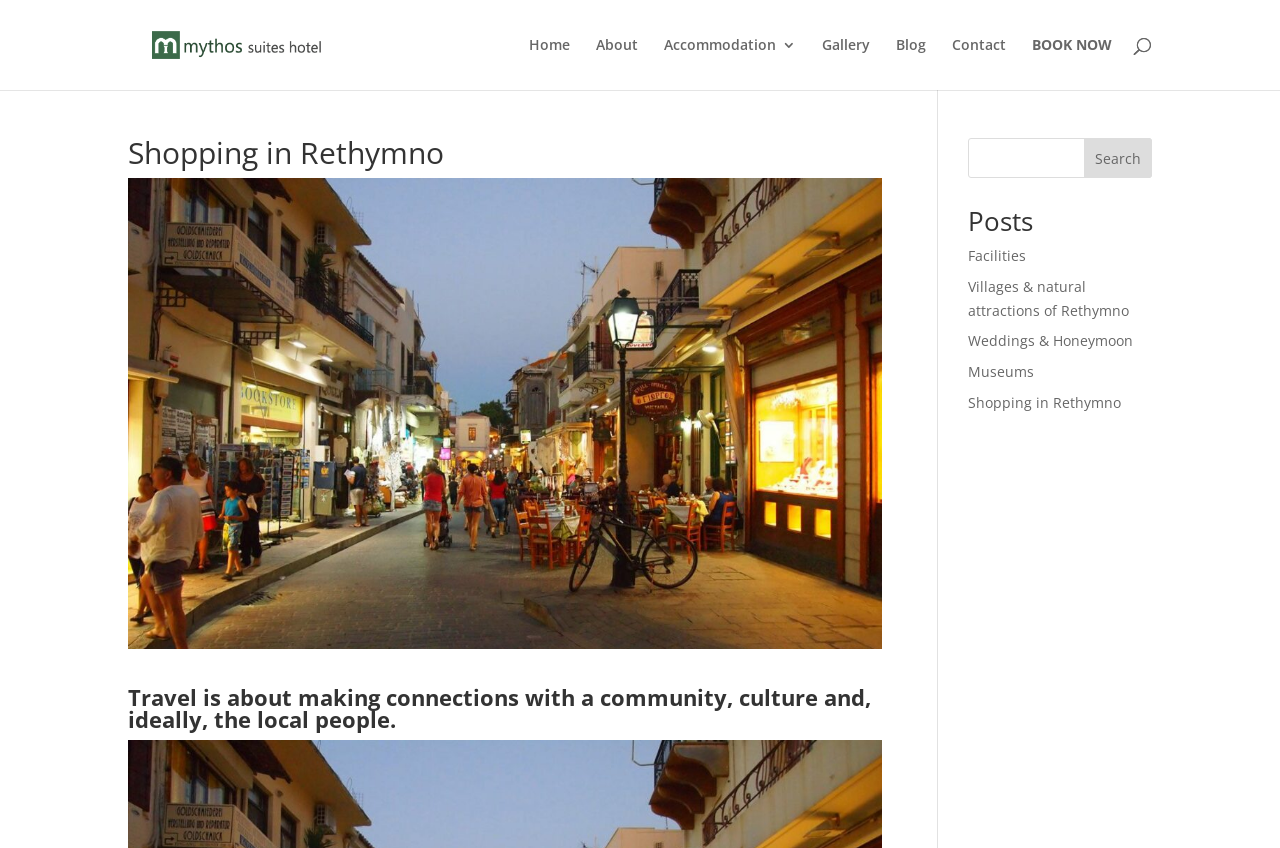Answer the following query with a single word or phrase:
What is the text on the top-left image?

Mythos Hotel